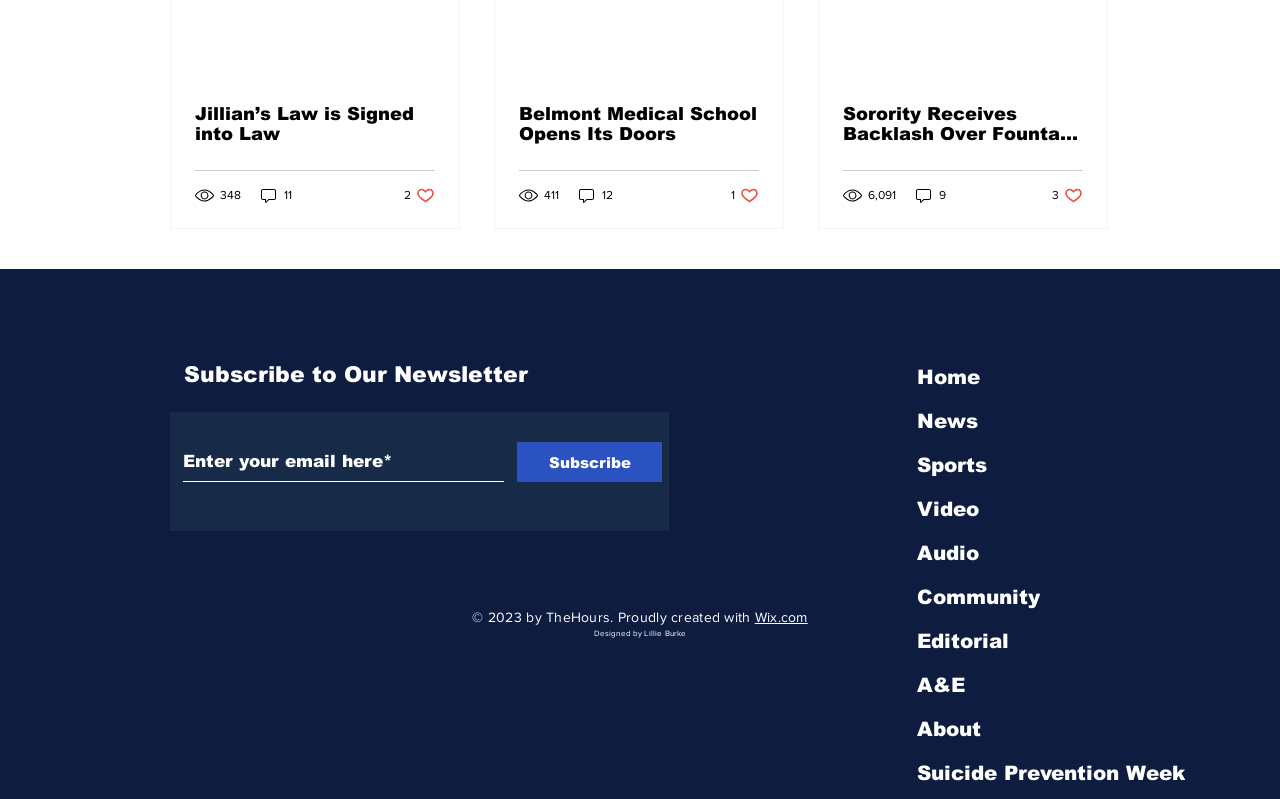Give a short answer to this question using one word or a phrase:
What social media platform is represented by the second icon in the social bar?

Facebook